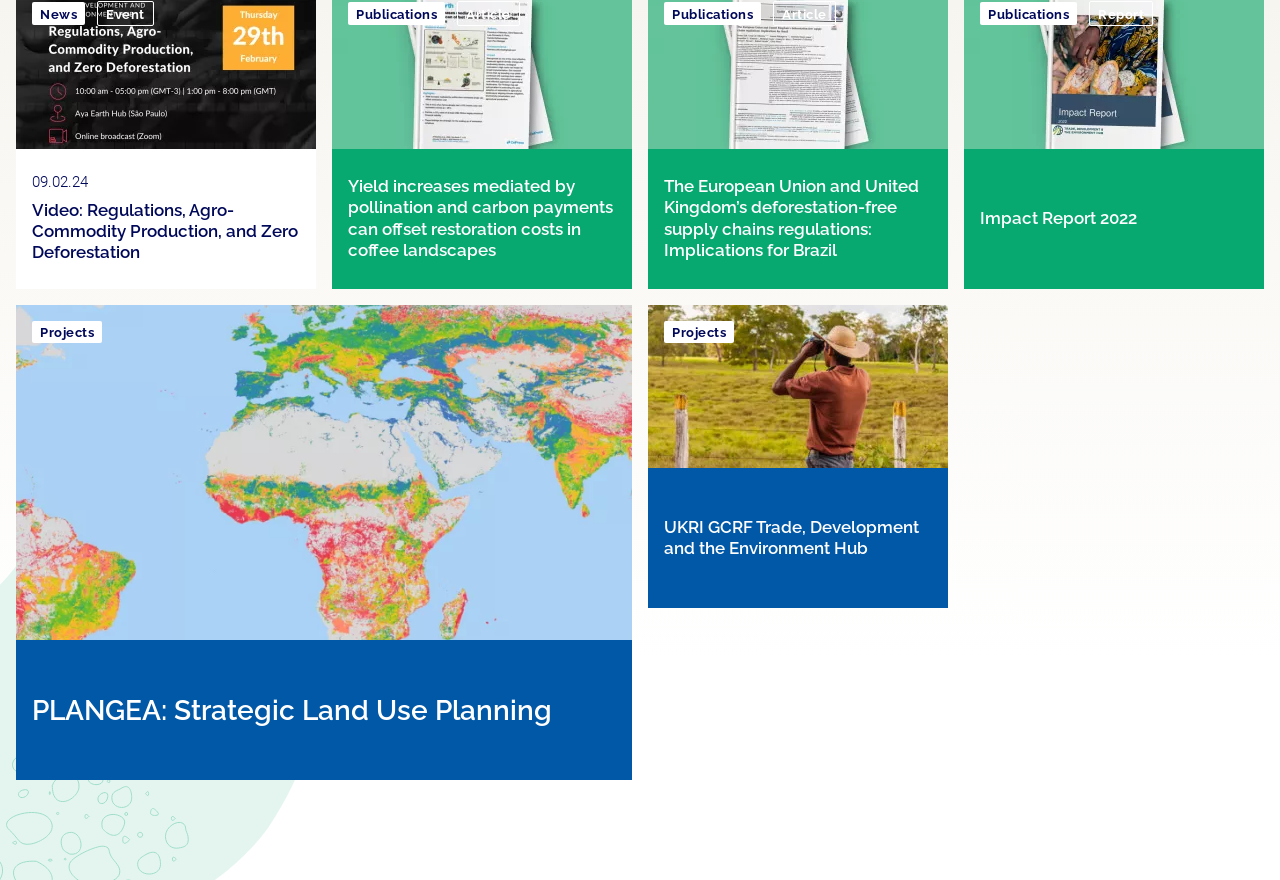Using the element description: "Article", determine the bounding box coordinates. The coordinates should be in the format [left, top, right, bottom], with values between 0 and 1.

[0.357, 0.005, 0.412, 0.026]